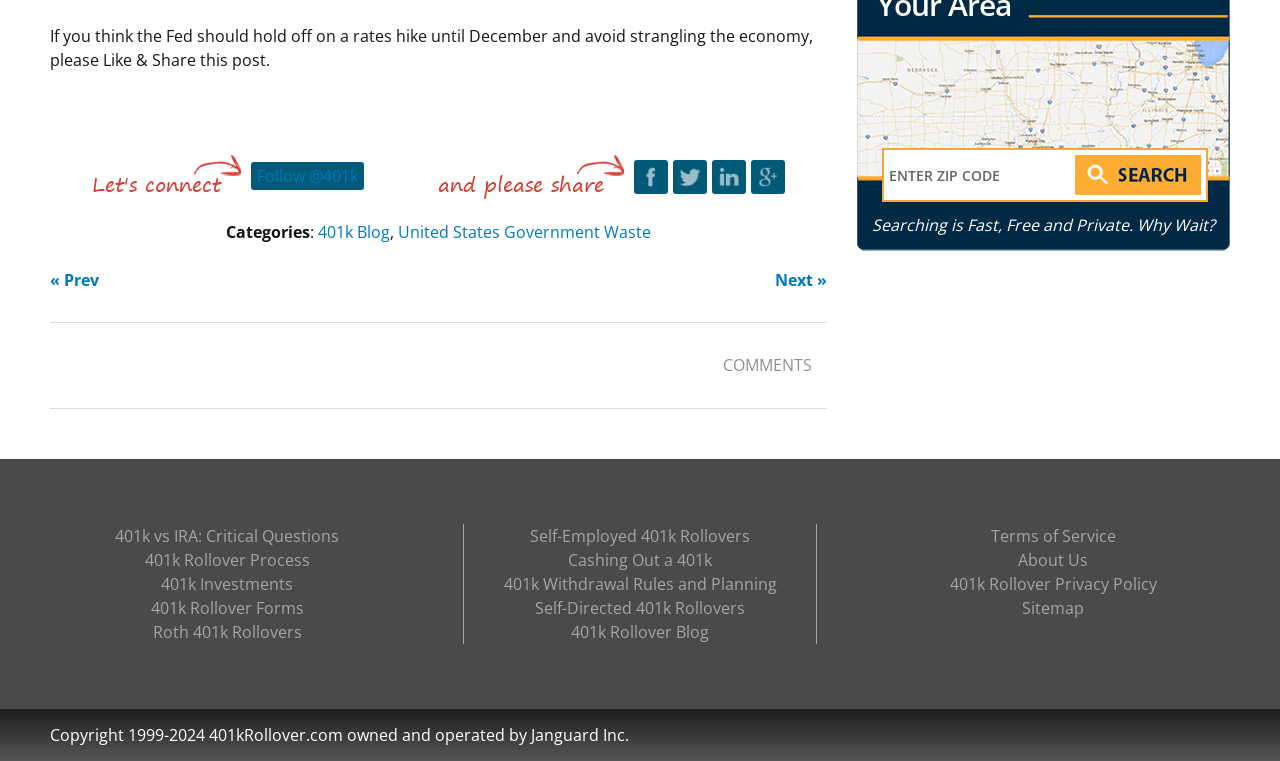Give a short answer to this question using one word or a phrase:
What type of content is categorized under '401k Blog'?

Blog posts